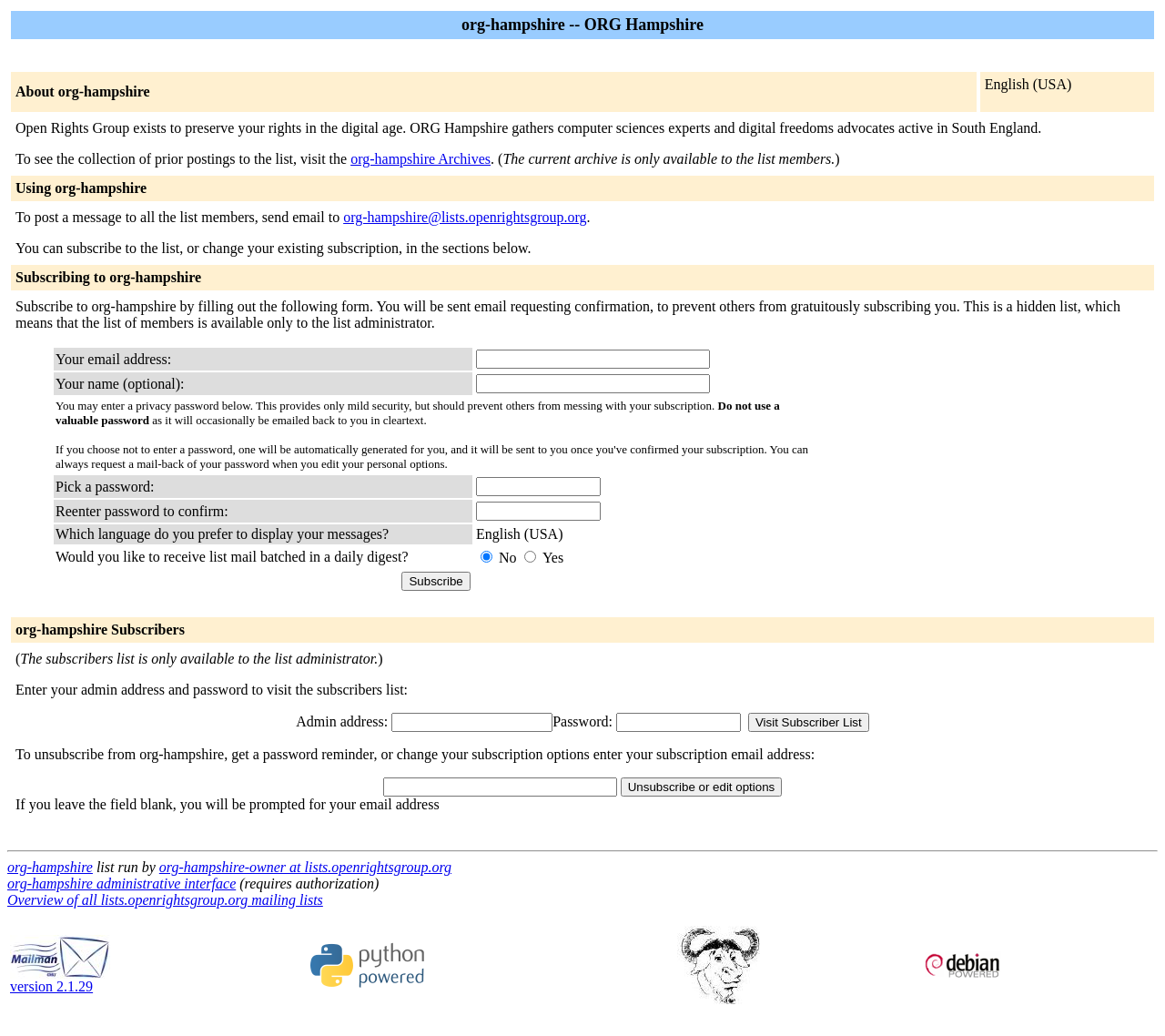Using details from the image, please answer the following question comprehensively:
What is the version of Mailman used?

The version of Mailman used can be found at the bottom of the page, which says 'Delivered by Mailman version 2.1.29'.